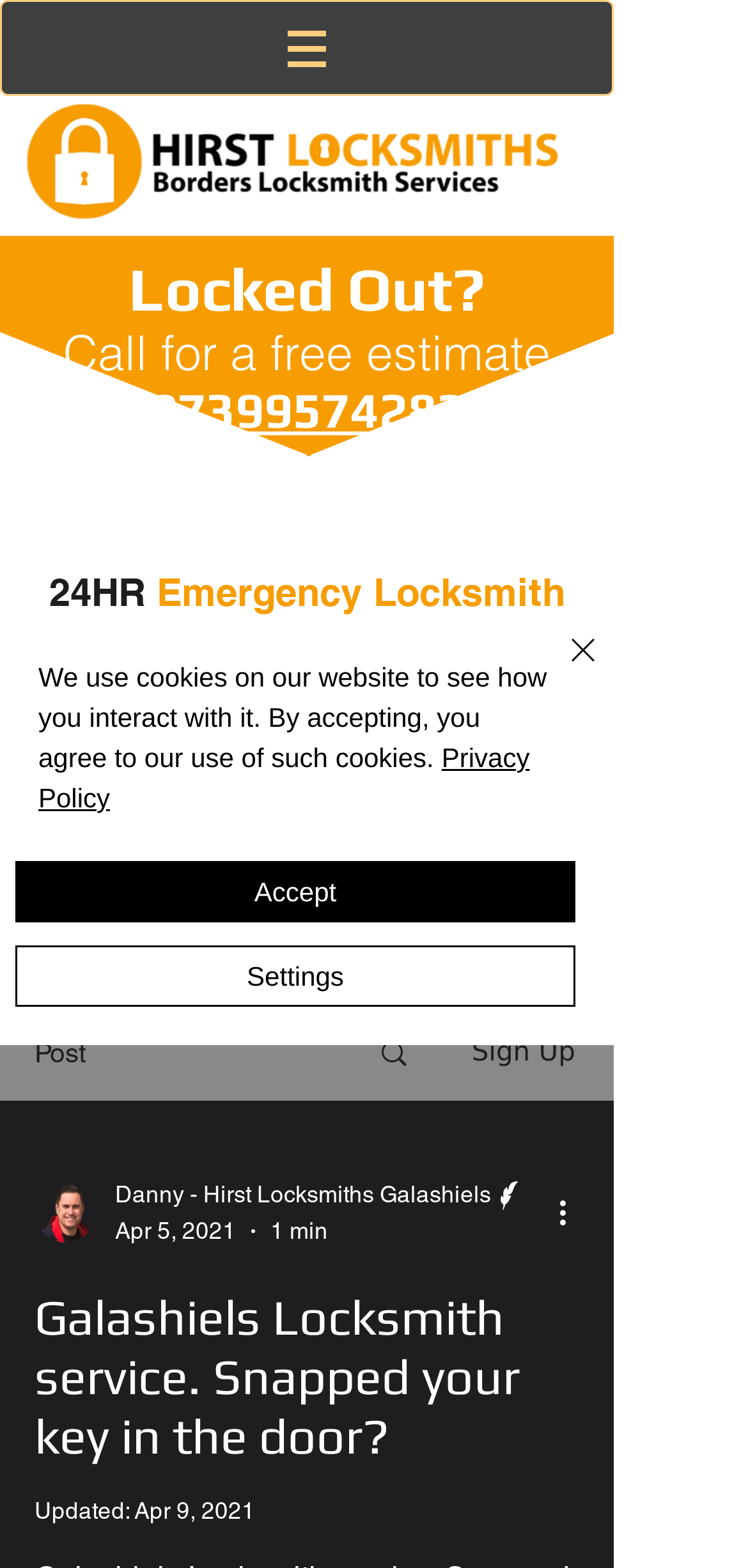What is the date of the article?
Please provide a detailed answer to the question.

I found the date of the article by looking at the generic element that says 'Apr 5, 2021'. It is located at the bottom of the webpage and is accompanied by an image of the writer.